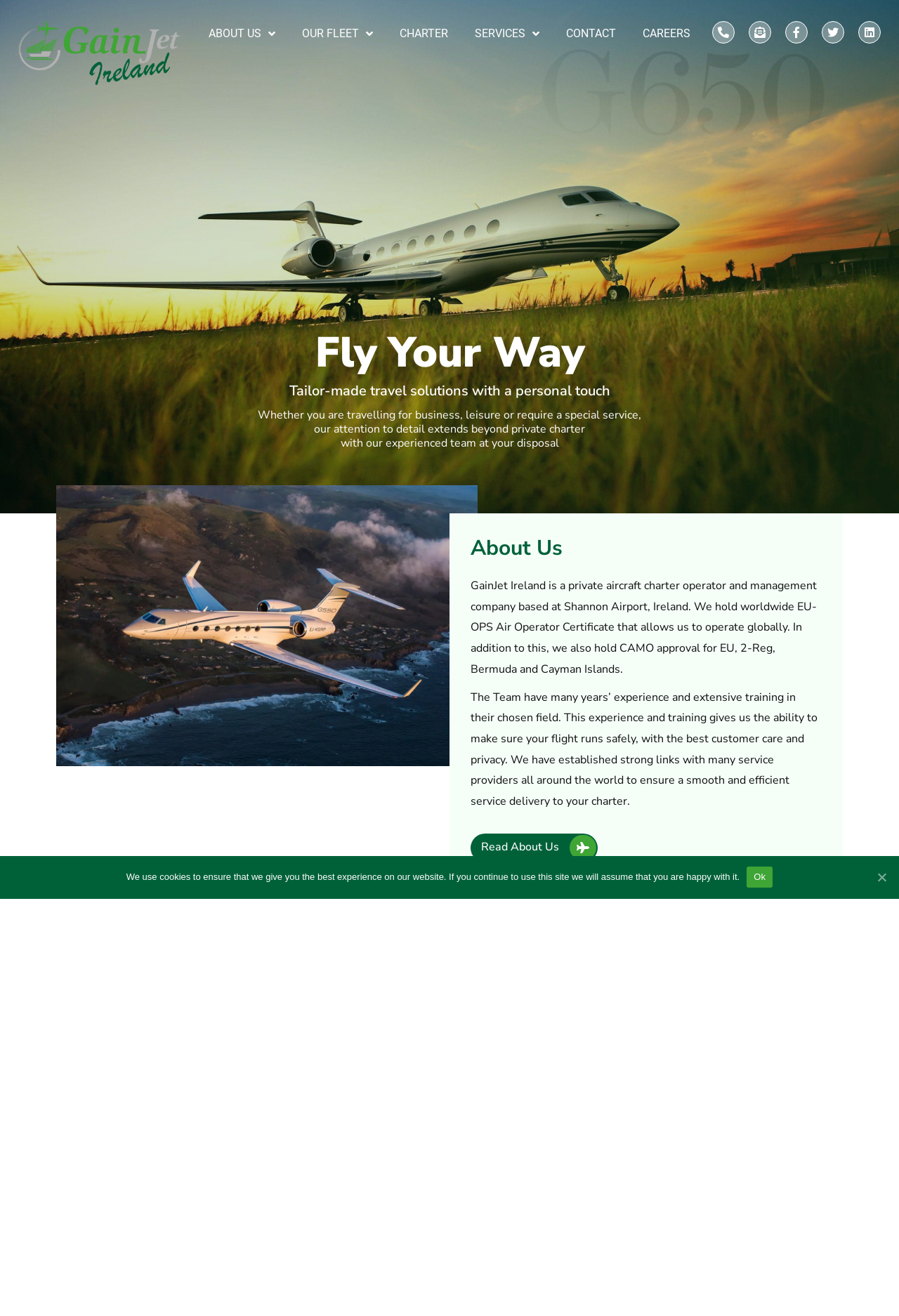Can you provide the bounding box coordinates for the element that should be clicked to implement the instruction: "Click the CONTACT link"?

[0.623, 0.016, 0.692, 0.035]